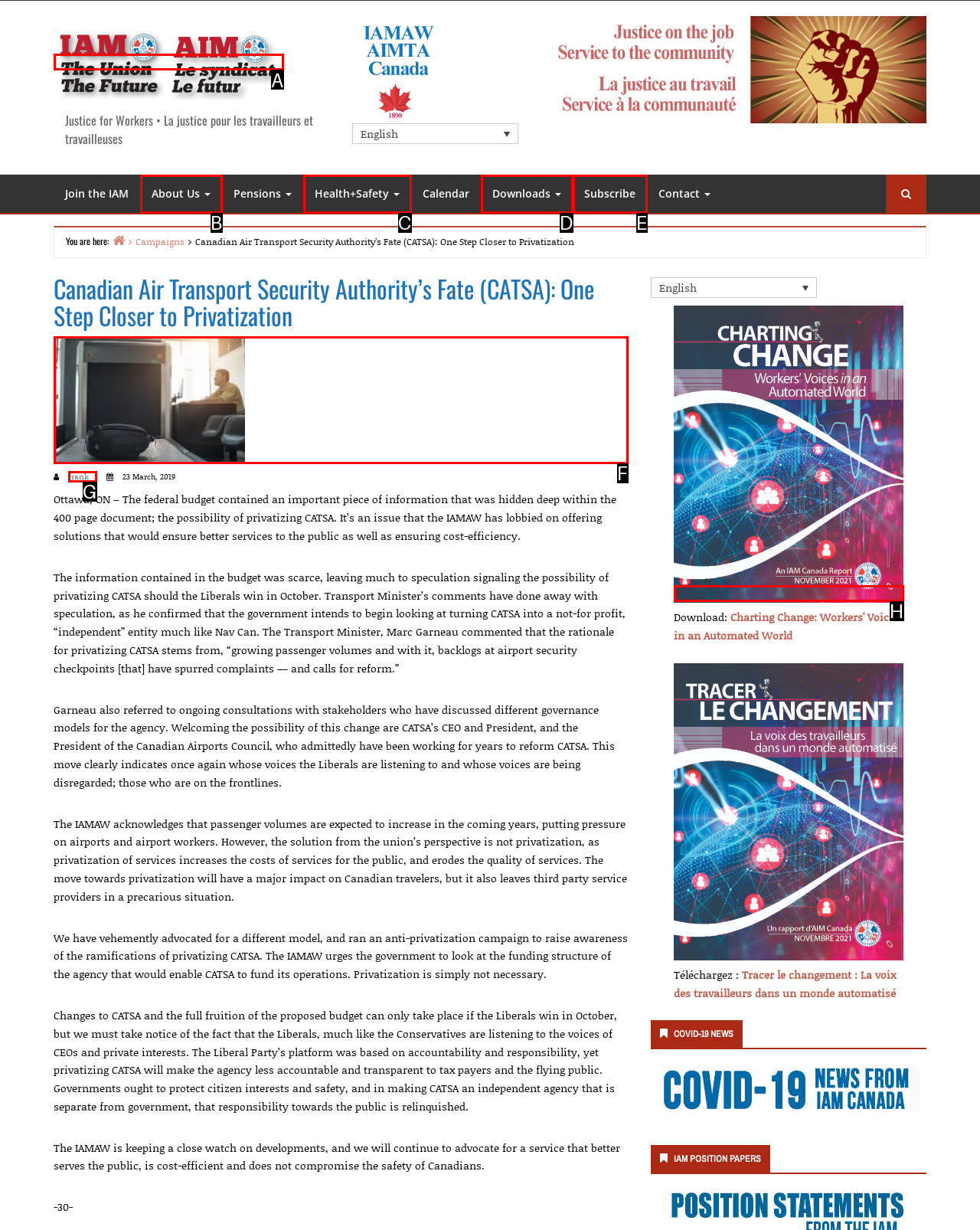Select the letter that corresponds to the description: About Us. Provide your answer using the option's letter.

B